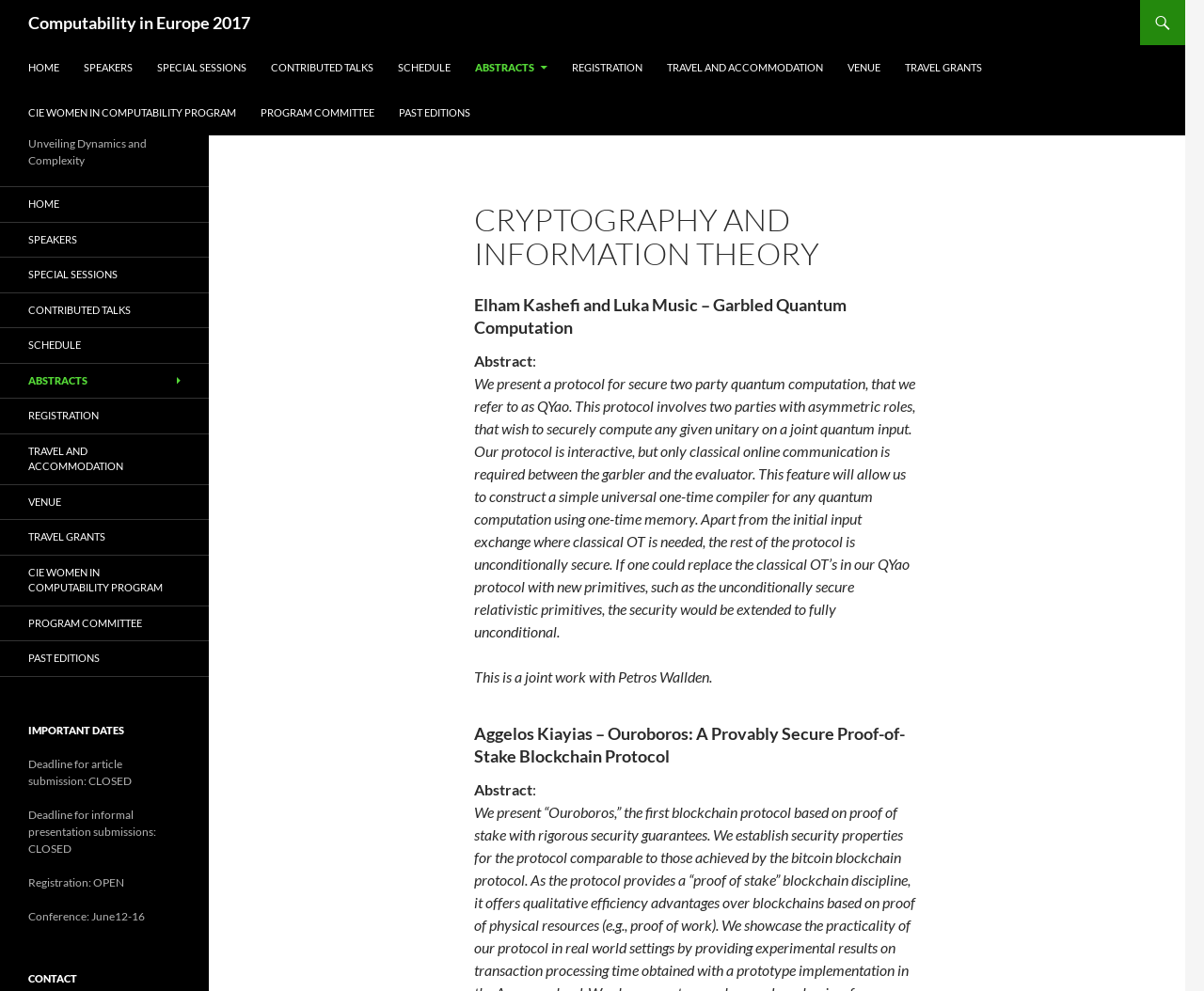What is the name of the event?
Please respond to the question with a detailed and thorough explanation.

The name of the event can be found in the heading element 'Computability in Europe 2017' which is located at the top of the webpage with a bounding box coordinate of [0.023, 0.0, 0.208, 0.046].